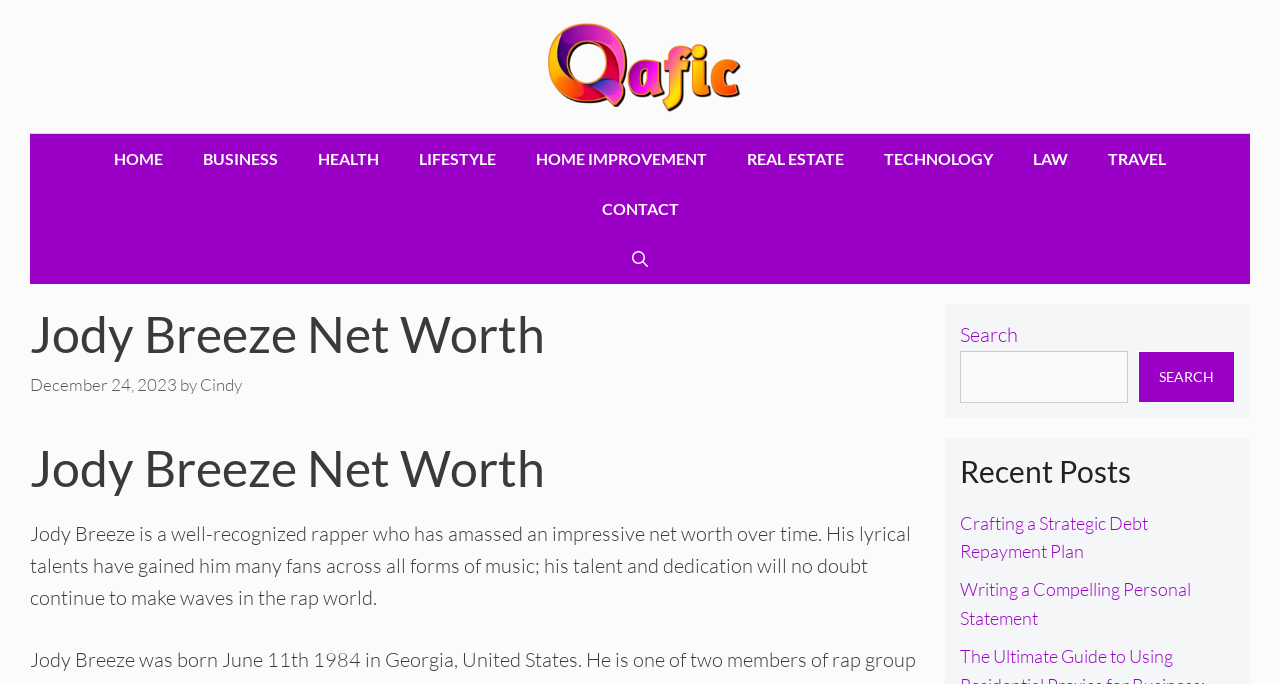Specify the bounding box coordinates of the region I need to click to perform the following instruction: "Search for something". The coordinates must be four float numbers in the range of 0 to 1, i.e., [left, top, right, bottom].

None